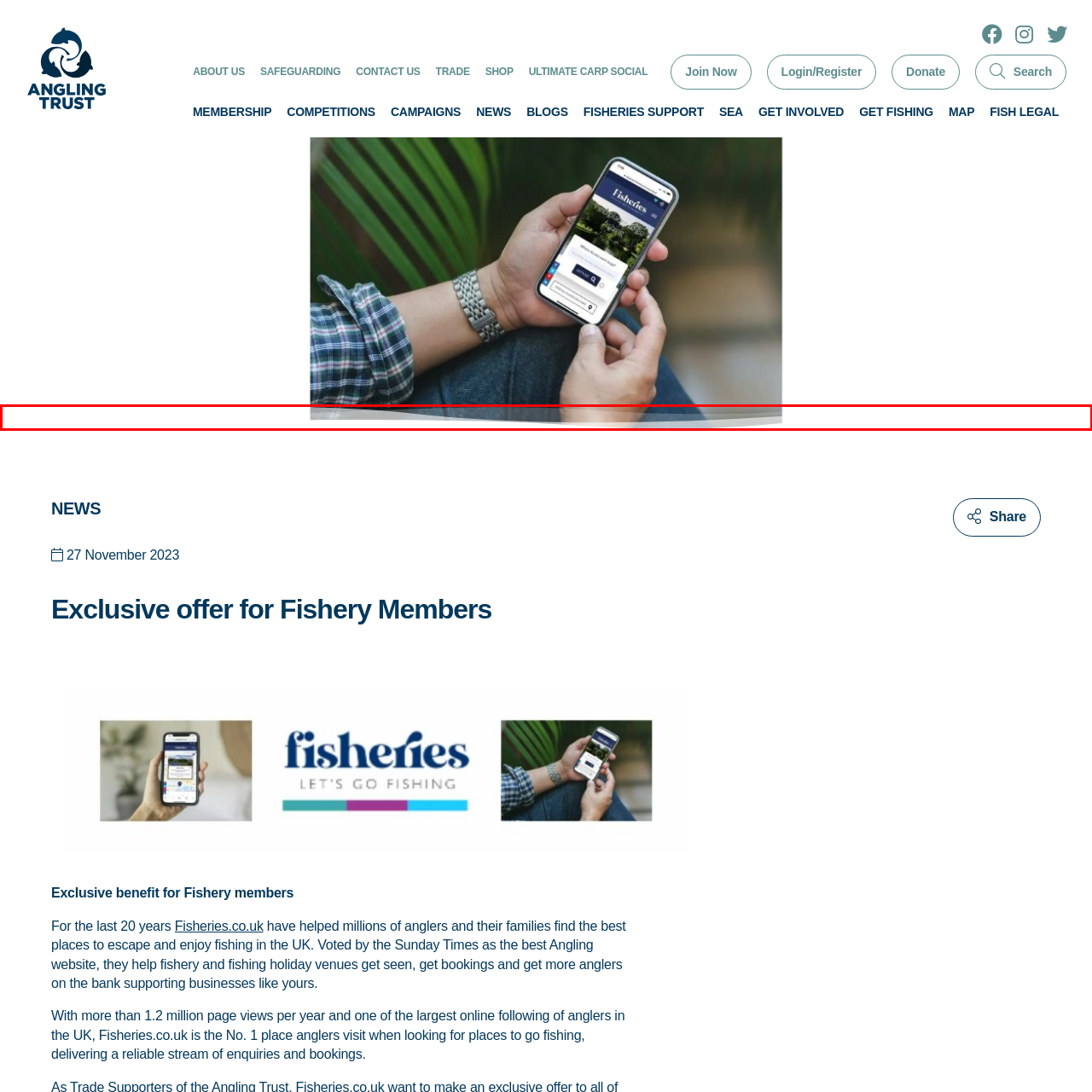Direct your attention to the red-bounded image and answer the question with a single word or phrase:
What type of organization is the Angling Trust?

Exclusive membership organization